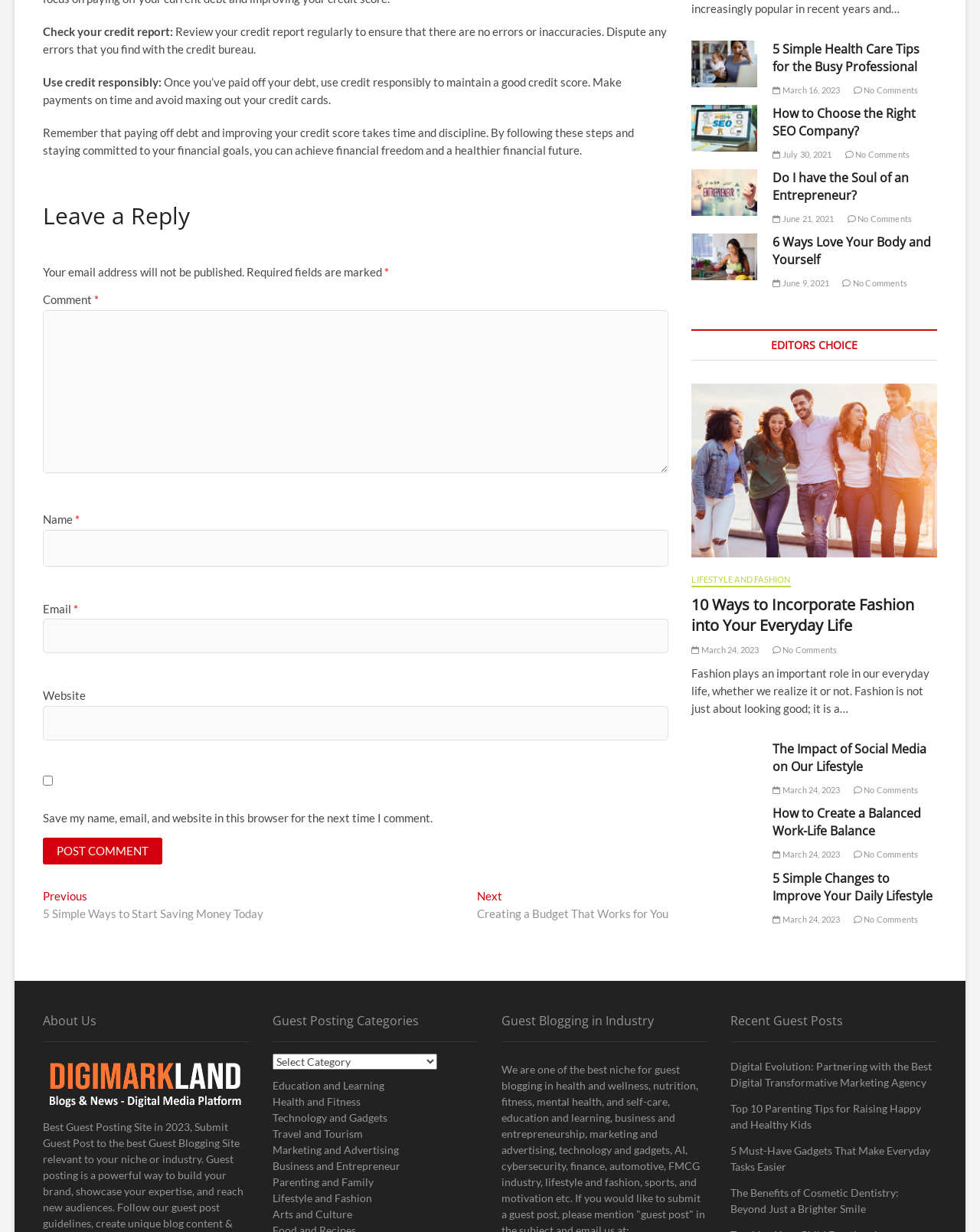What is required to post a comment?
Refer to the image and give a detailed response to the question.

To post a comment, three fields are required: Name, Email, and Comment. This is indicated by the asterisk symbol (*) next to each of these fields, which is a common convention to denote required fields.